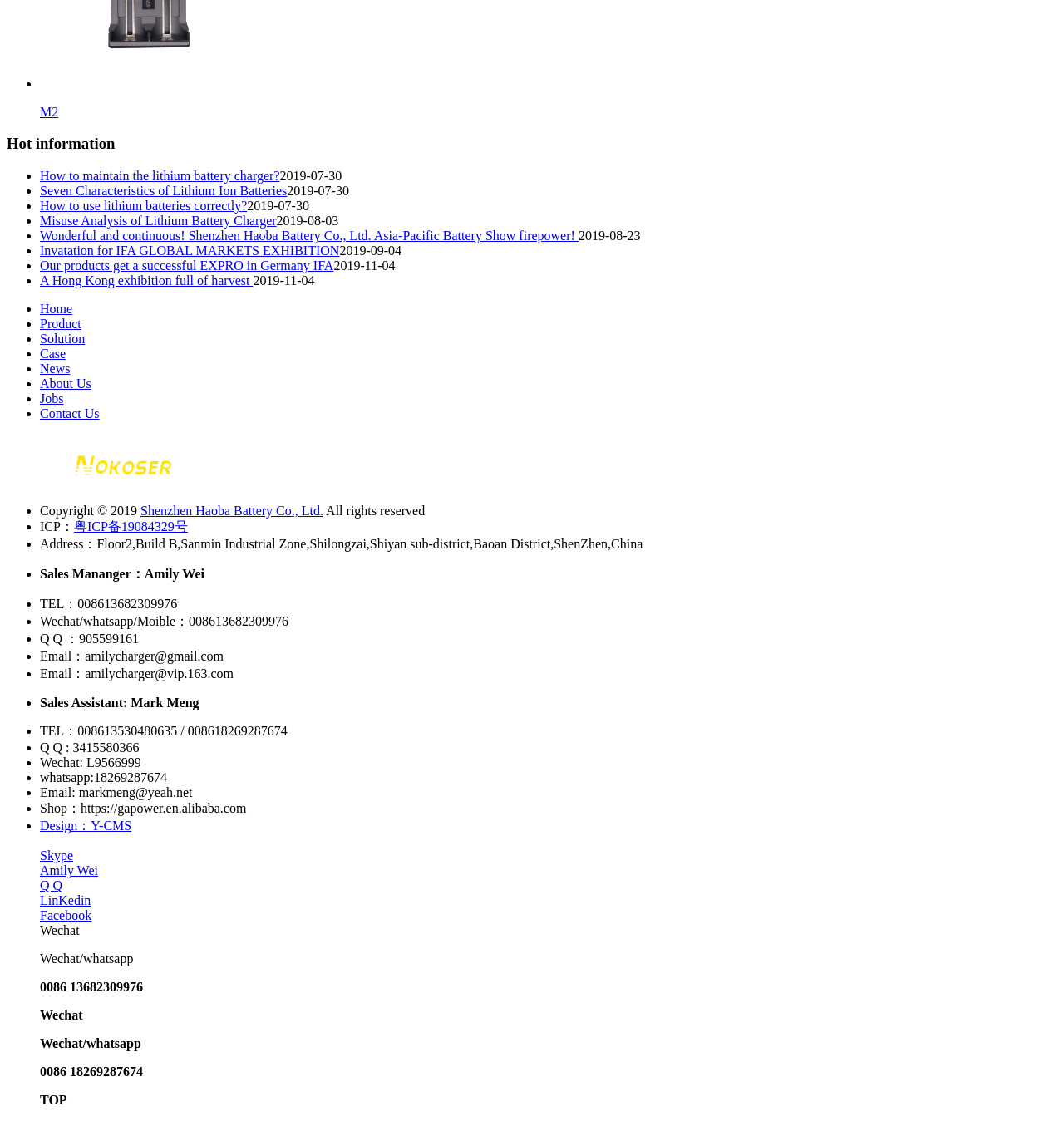Find the bounding box coordinates of the clickable area that will achieve the following instruction: "Click on 'News' link".

[0.038, 0.323, 0.066, 0.335]